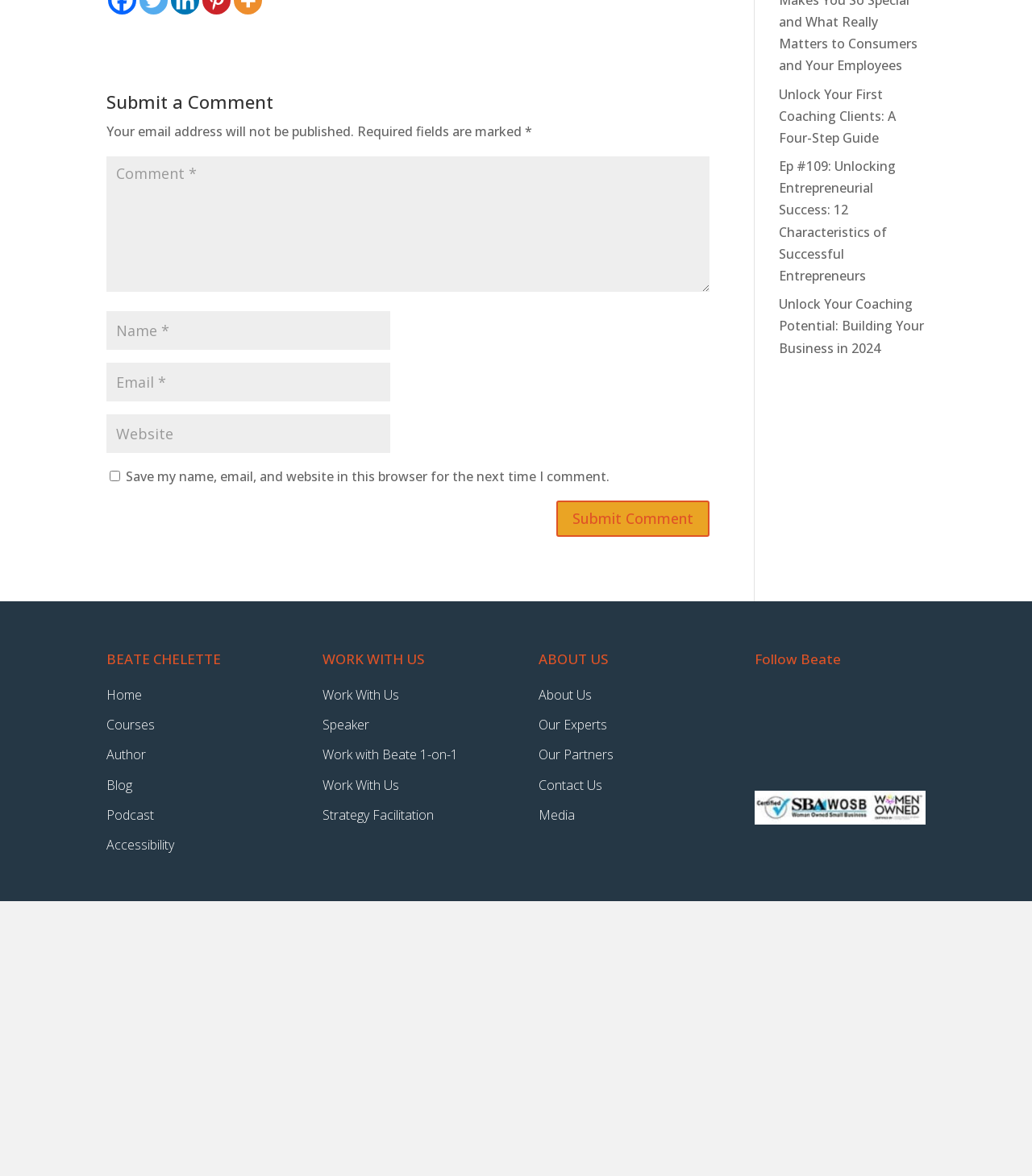Specify the bounding box coordinates of the area to click in order to execute this command: 'Enter your name'. The coordinates should consist of four float numbers ranging from 0 to 1, and should be formatted as [left, top, right, bottom].

[0.103, 0.264, 0.378, 0.297]